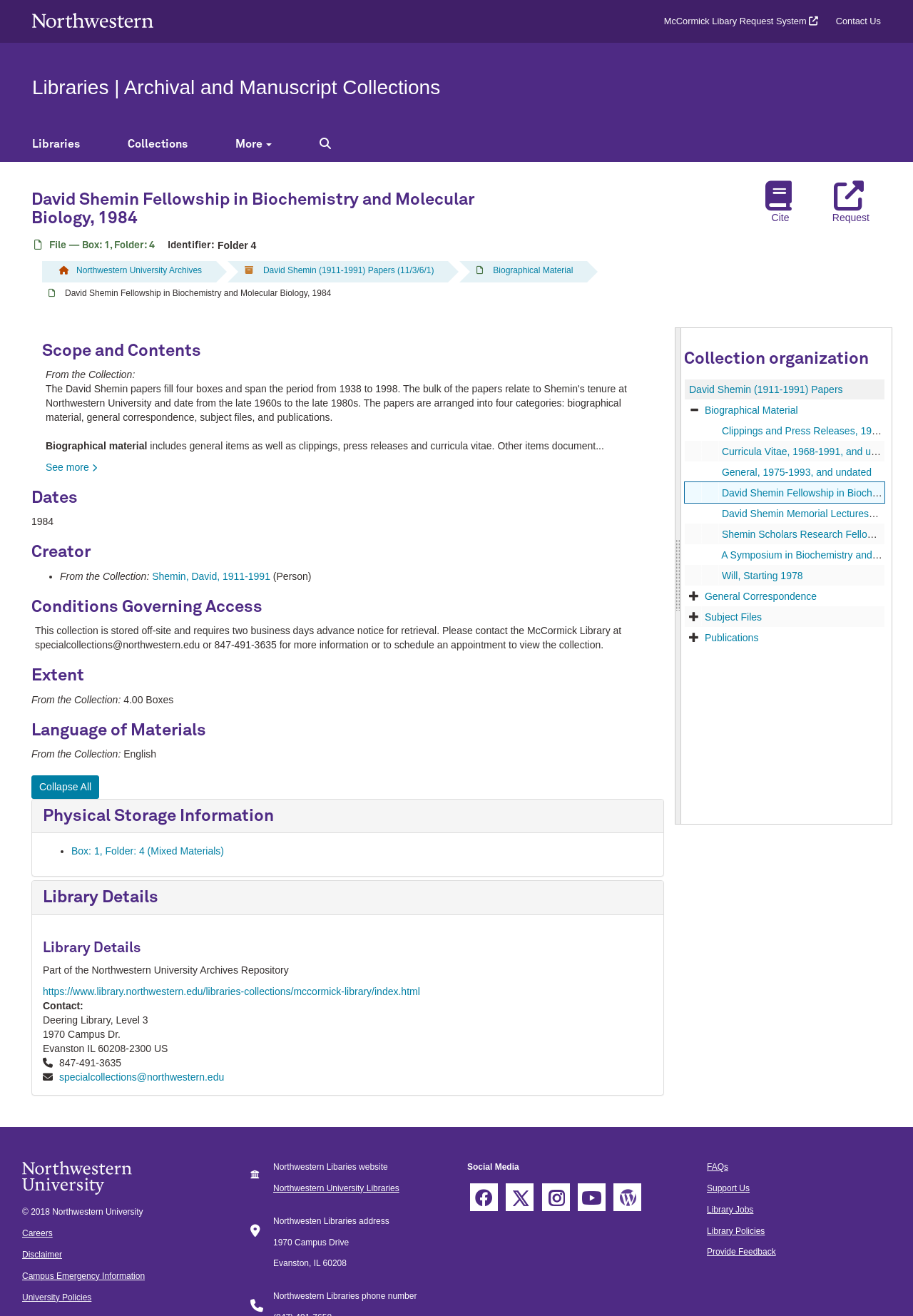Analyze and describe the webpage in a detailed narrative.

This webpage is about the David Shemin Fellowship in Biochemistry and Molecular Biology, 1984, which is part of the Archival and Manuscript Collections at Northwestern University. At the top of the page, there is a Northwestern University logo on the left and links to the McCormick Library Request System and Contact Us on the right. Below this, there is a top-level navigation menu with links to Libraries, Collections, More, and Search all Archival and Manuscript Collections.

The main content of the page is divided into several sections. The first section has a heading "David Shemin Fellowship in Biochemistry and Molecular Biology, 1984" and provides information about the fellowship, including its identifier, folder, and scope and contents. There is also a page actions section with buttons to cite and request the collection.

The next section has a hierarchical navigation menu with links to Northwestern University Archives, David Shemin (1911-1991) Papers, and Biographical Material. Below this, there are several sections providing information about the collection, including its dates, creator, conditions governing access, extent, language of materials, and physical storage information.

The page also has a section about library details, including the repository, contact information, and address. Additionally, there is a collection organization section with links to related collections and materials, such as biographical material, clippings and press releases, curricula vitae, and general correspondence.

Throughout the page, there are various buttons and links to expand or collapse sections, providing more or less detailed information about the collection.